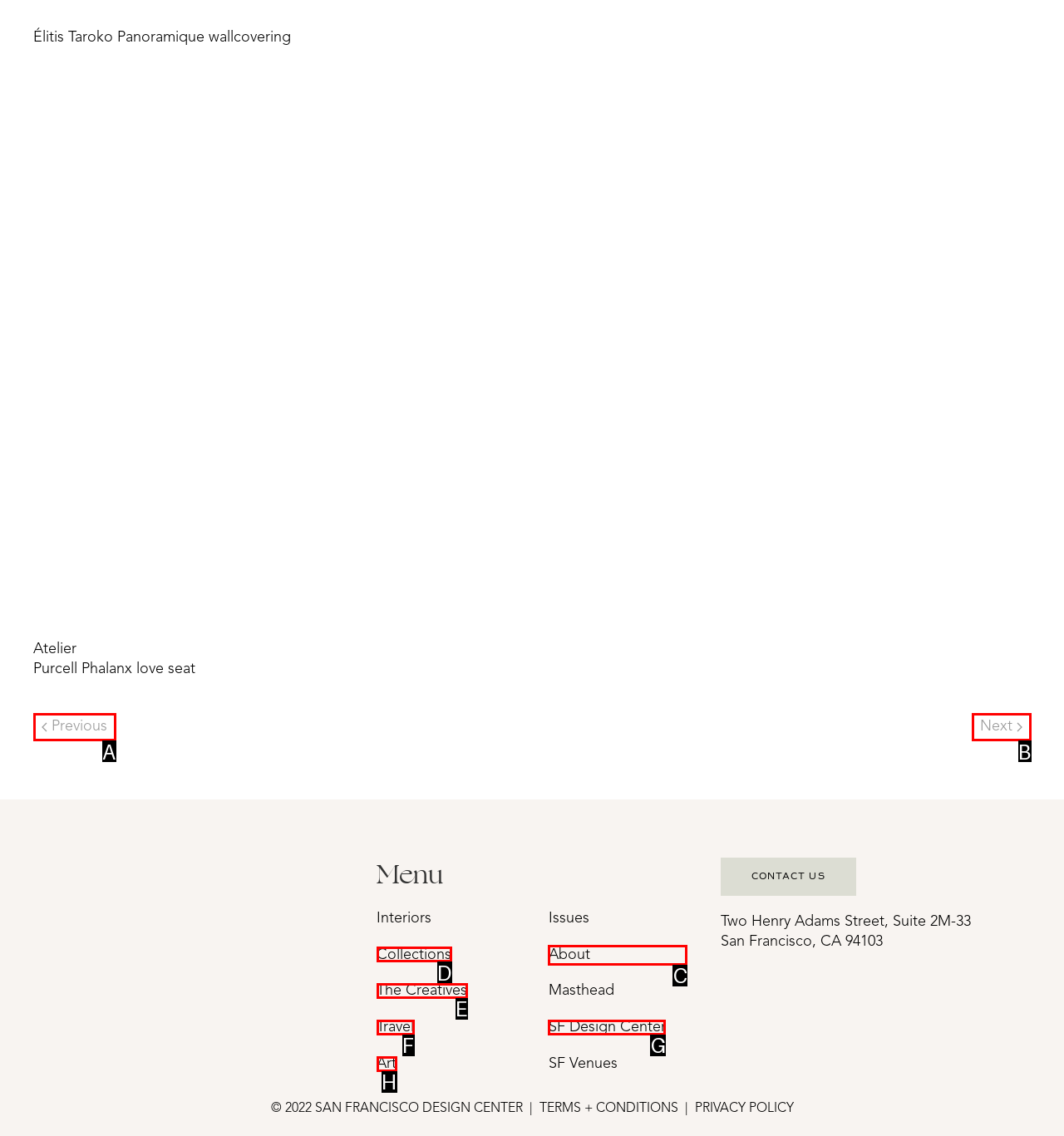Using the given description: SF Design Center, identify the HTML element that corresponds best. Answer with the letter of the correct option from the available choices.

G